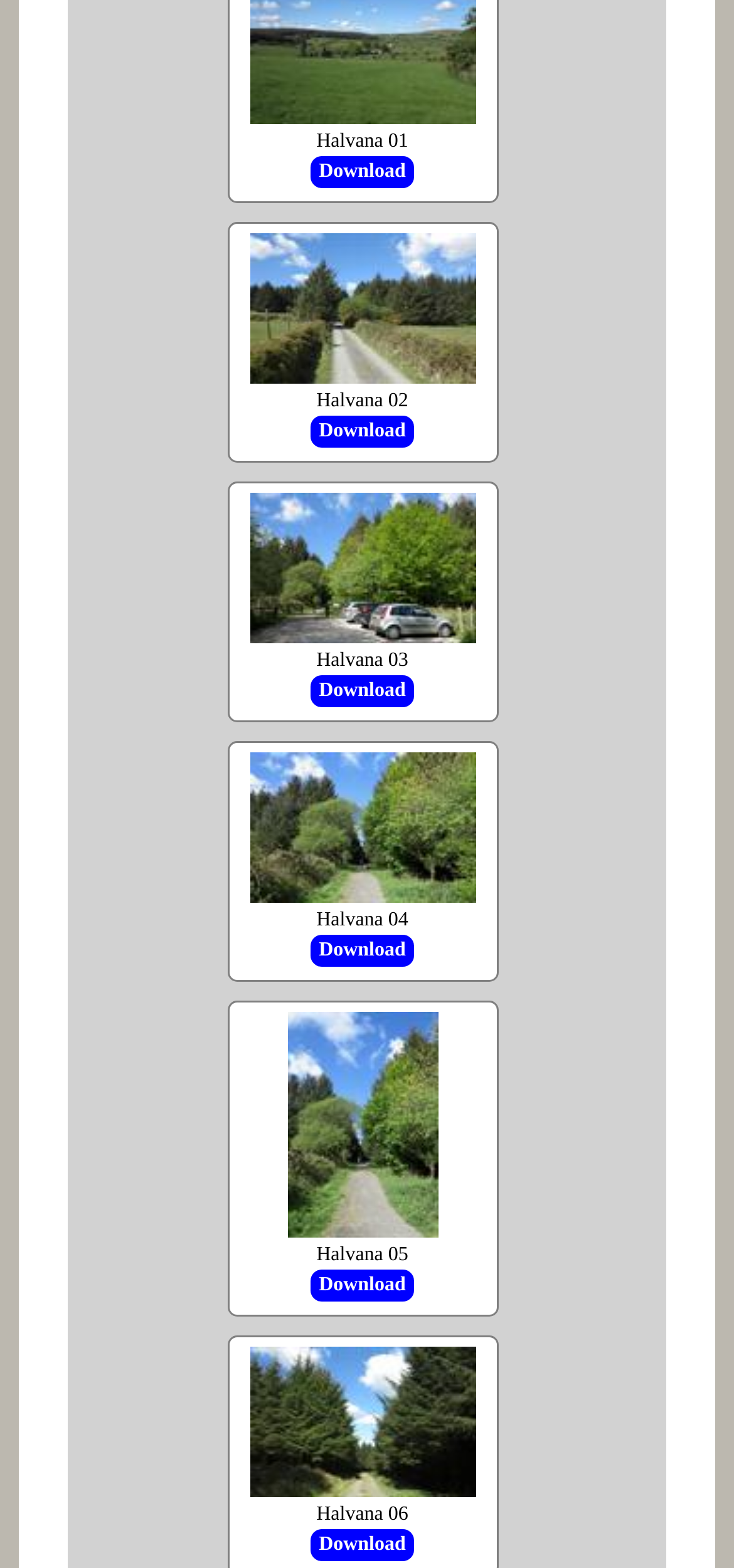What is the position of the third Halvana photo?
Please provide a full and detailed response to the question.

I analyzed the y1 and y2 coordinates of the bounding boxes of the 'Halvana Photo' links and images, and the third one has a y1 value of 0.396 and a y2 value of 0.414, which indicates it is located in the middle of the webpage.